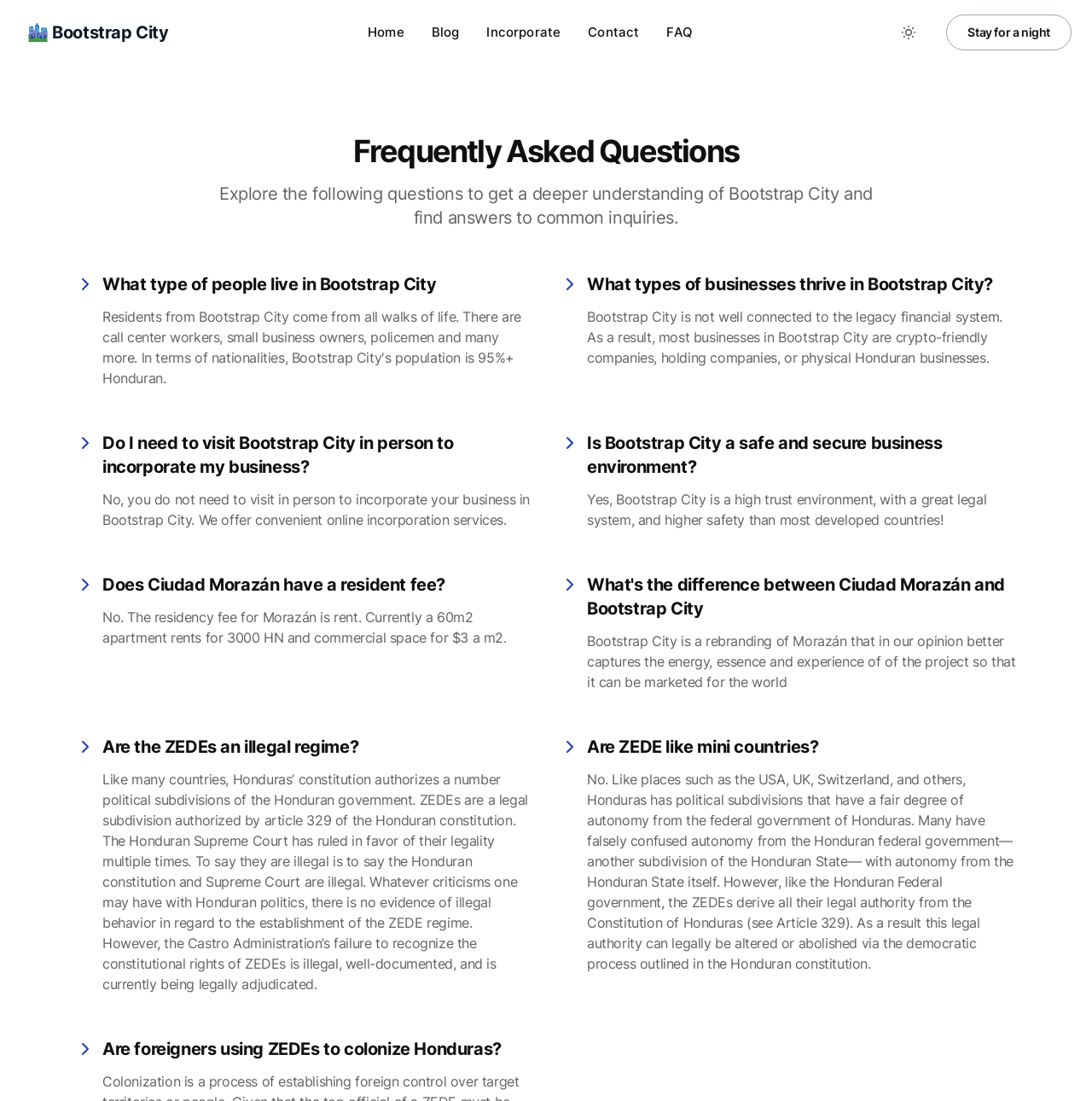What is the difference between Ciudad Morazán and Bootstrap City?
Answer the question with just one word or phrase using the image.

Rebranding